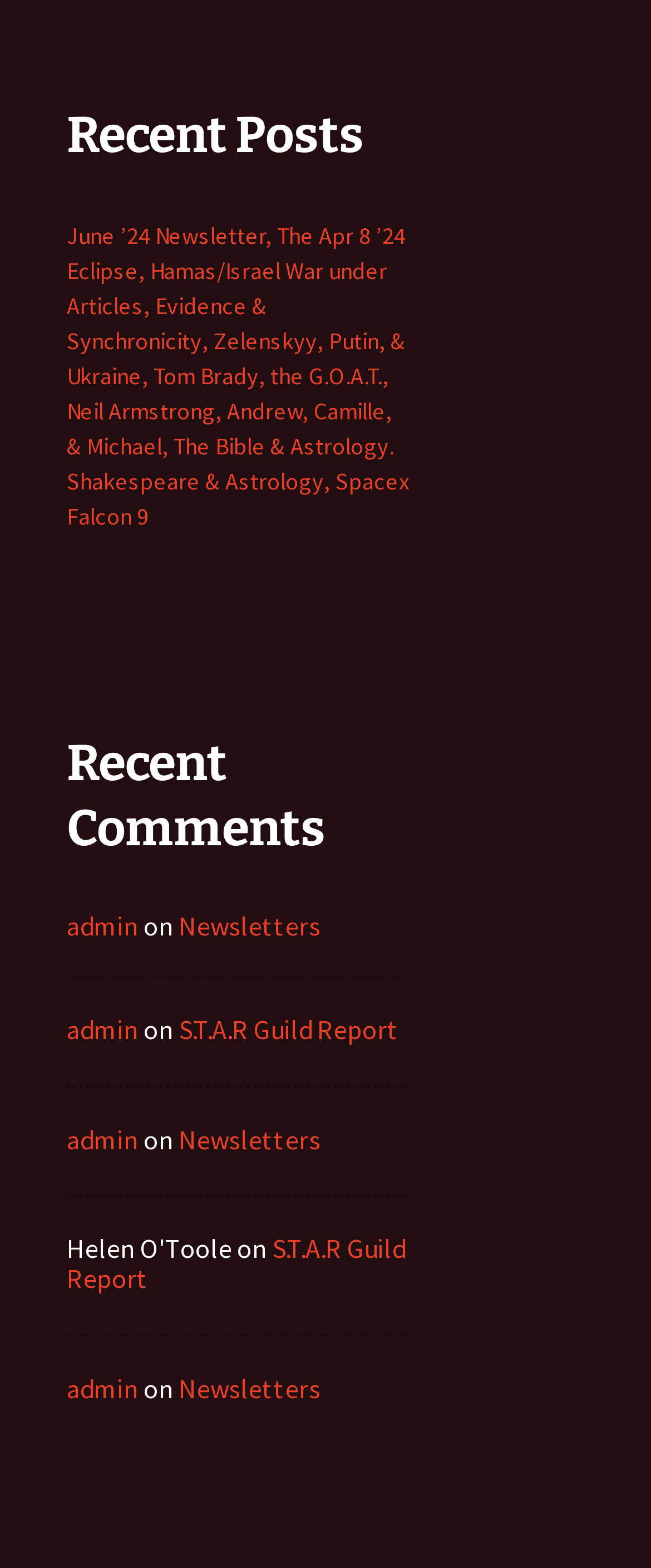Identify the bounding box coordinates of the clickable region required to complete the instruction: "Check Electricians Witney". The coordinates should be given as four float numbers within the range of 0 and 1, i.e., [left, top, right, bottom].

None